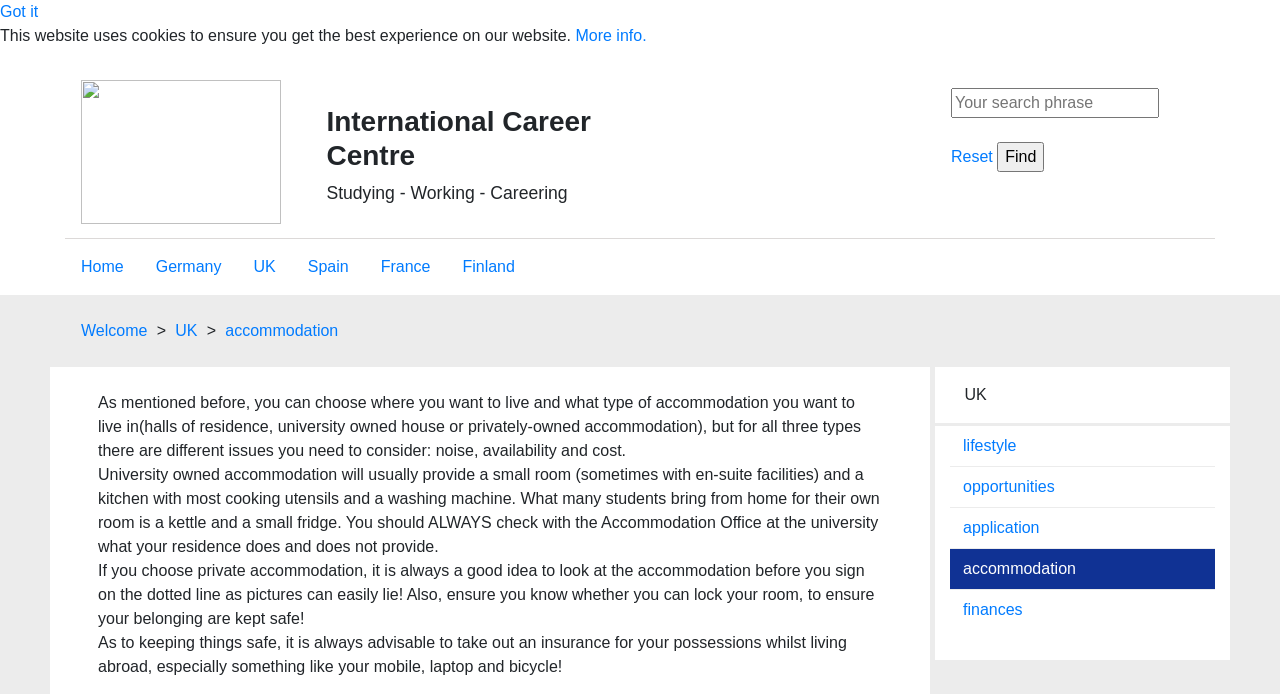Determine the bounding box coordinates of the section I need to click to execute the following instruction: "Search for something". Provide the coordinates as four float numbers between 0 and 1, i.e., [left, top, right, bottom].

[0.743, 0.127, 0.905, 0.17]